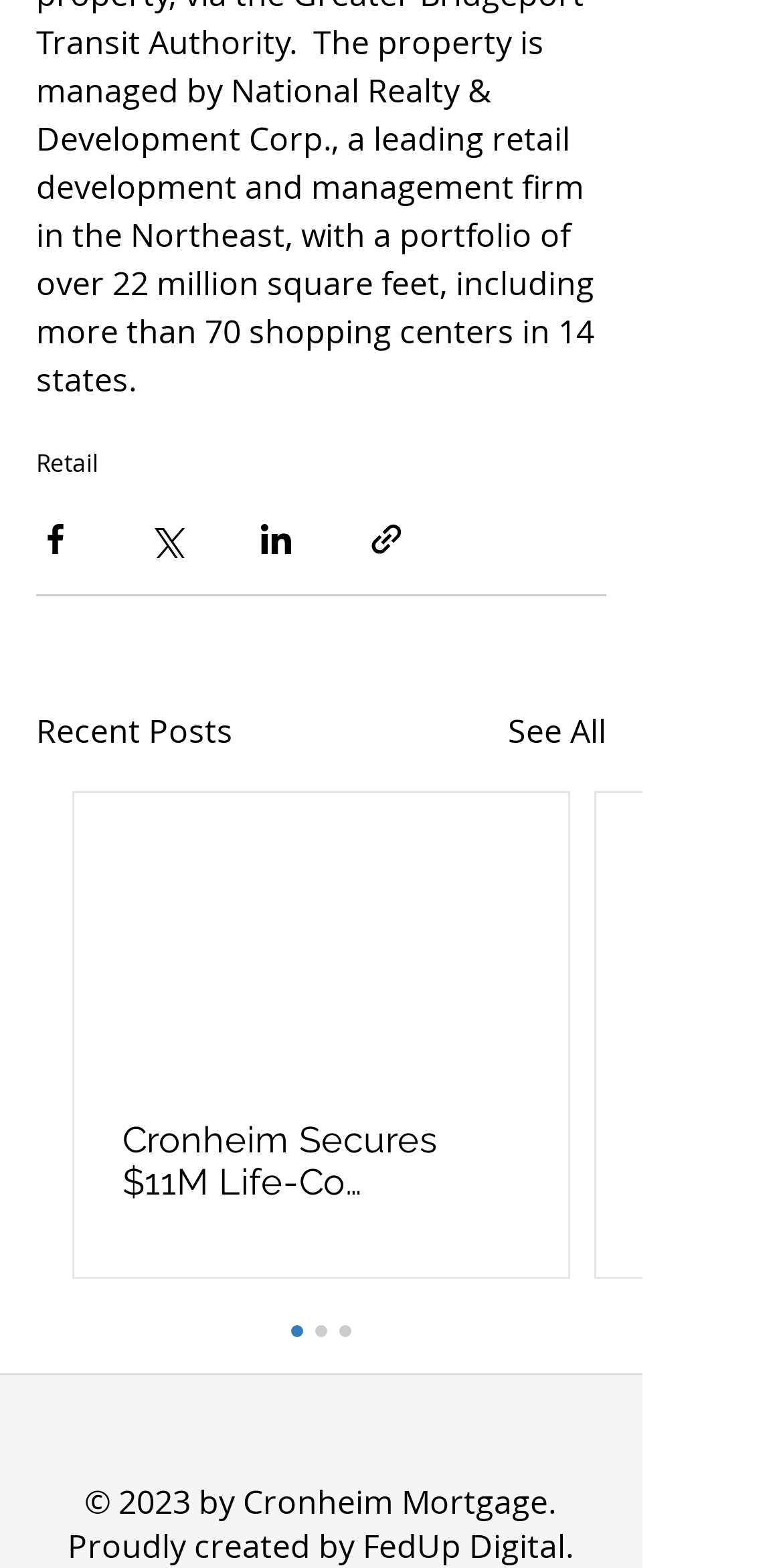Please identify the bounding box coordinates of the element's region that I should click in order to complete the following instruction: "See all posts". The bounding box coordinates consist of four float numbers between 0 and 1, i.e., [left, top, right, bottom].

[0.649, 0.45, 0.774, 0.481]